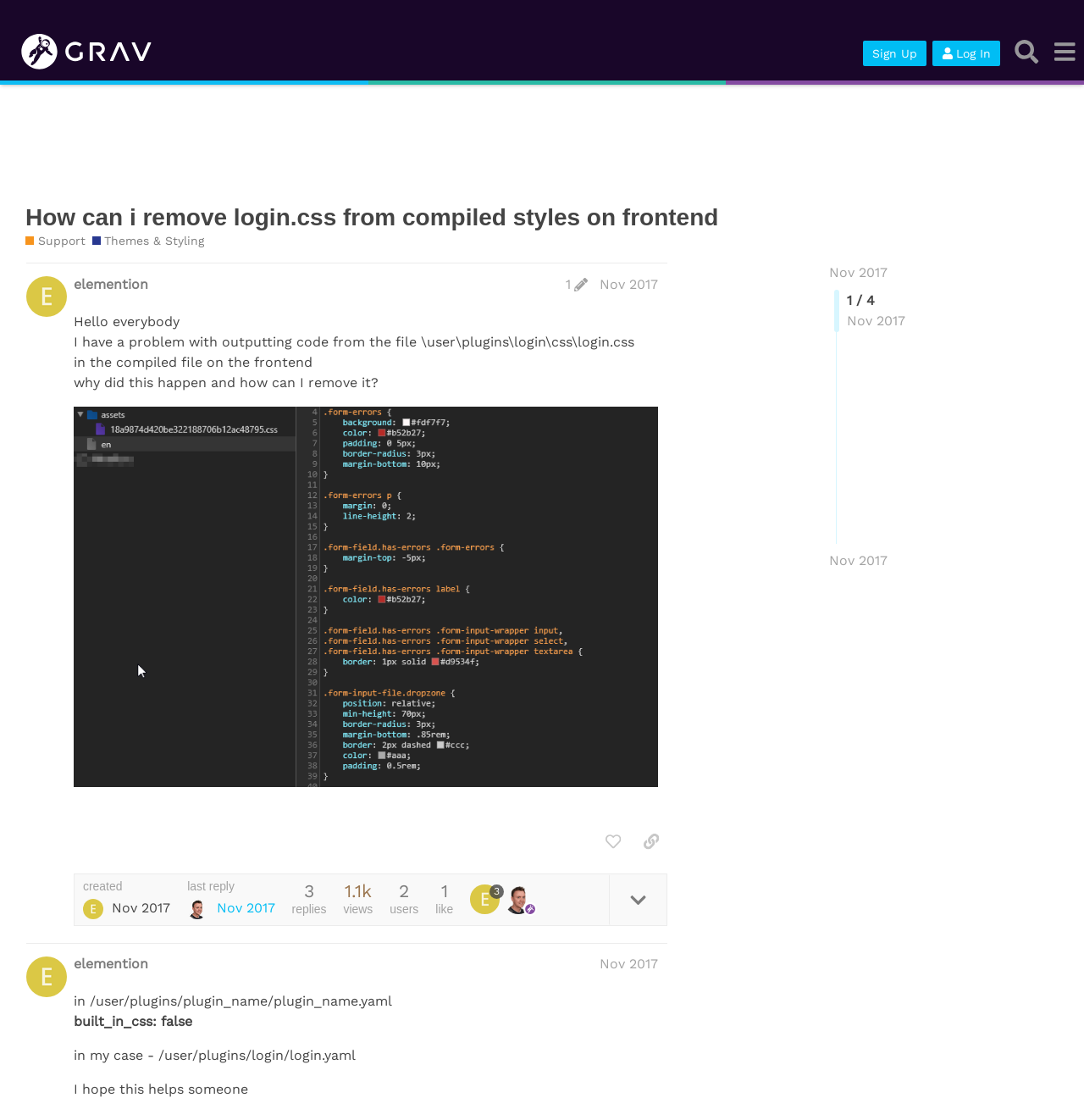Provide your answer to the question using just one word or phrase: What is the file path mentioned in the topic?

\user\plugins\login\css\login.css